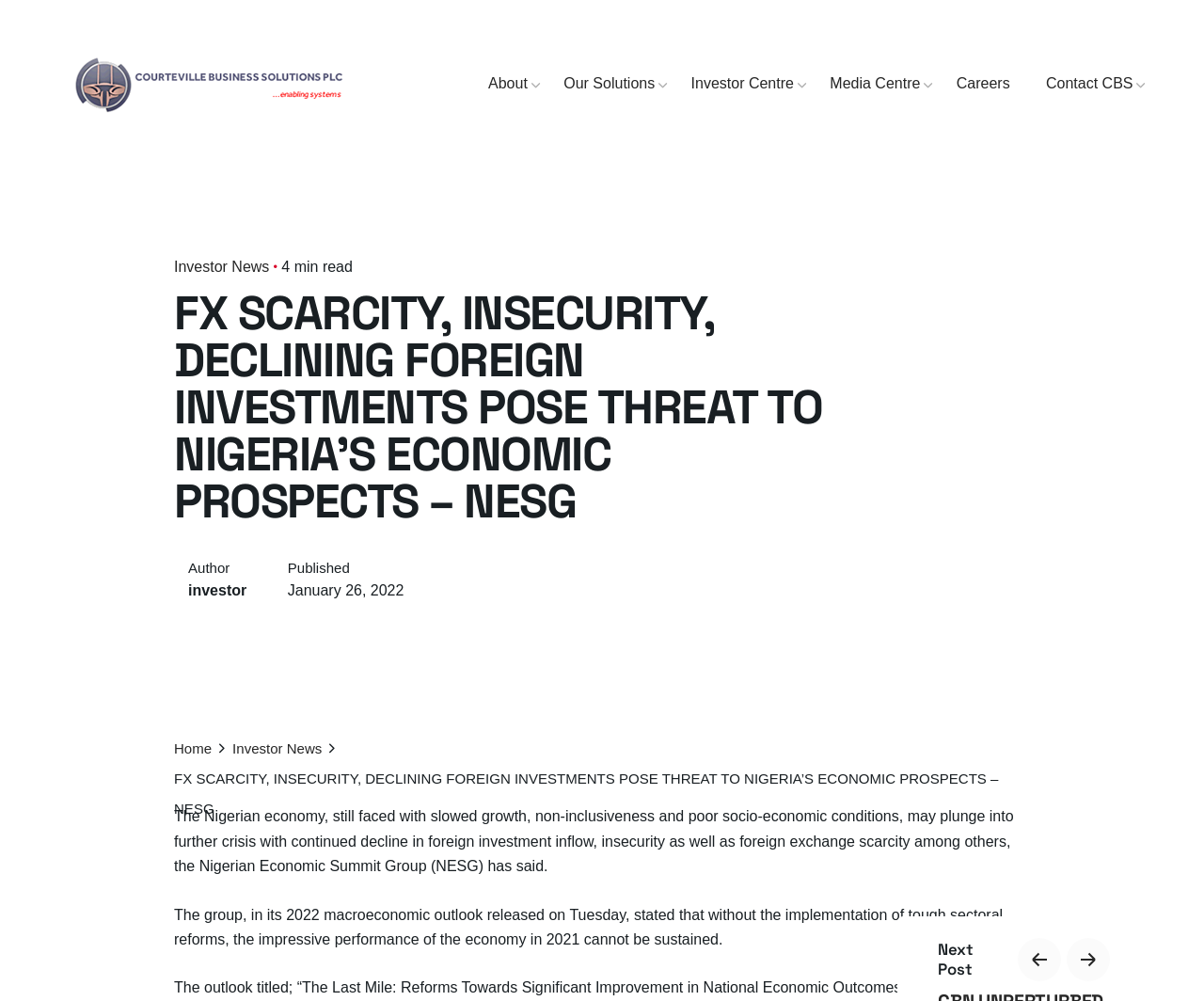Identify the bounding box coordinates of the clickable region required to complete the instruction: "Click on About". The coordinates should be given as four float numbers within the range of 0 and 1, i.e., [left, top, right, bottom].

[0.391, 0.074, 0.453, 0.094]